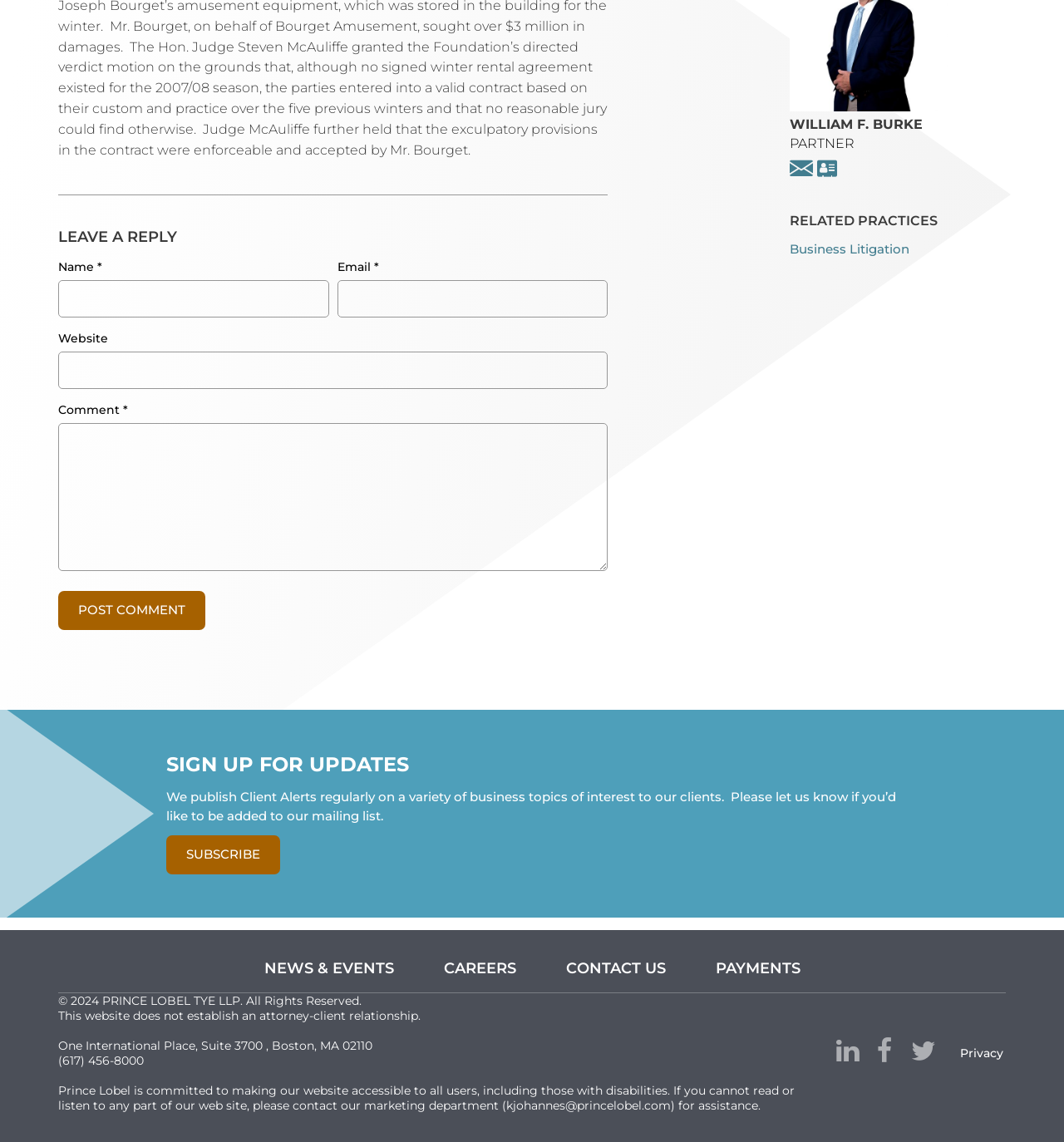Please determine the bounding box coordinates for the element with the description: "parent_node: Name * name="author"".

[0.055, 0.245, 0.309, 0.278]